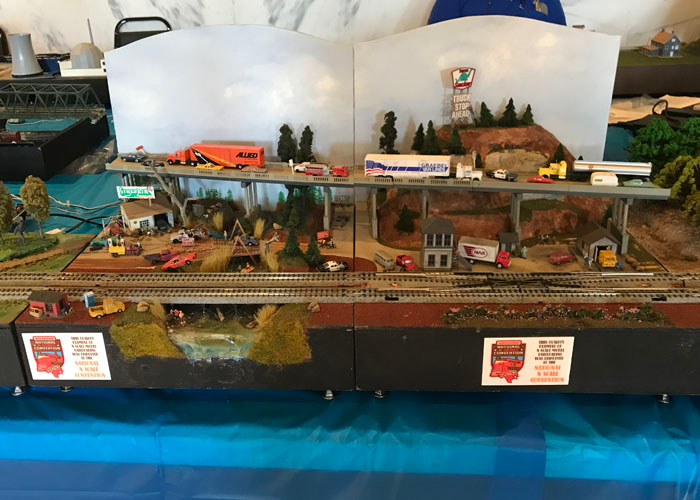Utilize the information from the image to answer the question in detail:
What level does the elevated roadway represent?

The answer is 'upper level' because the caption mentions 'several model trucks and vehicles positioned on both the elevated roadway and the ground level', implying that the elevated roadway is an upper level.